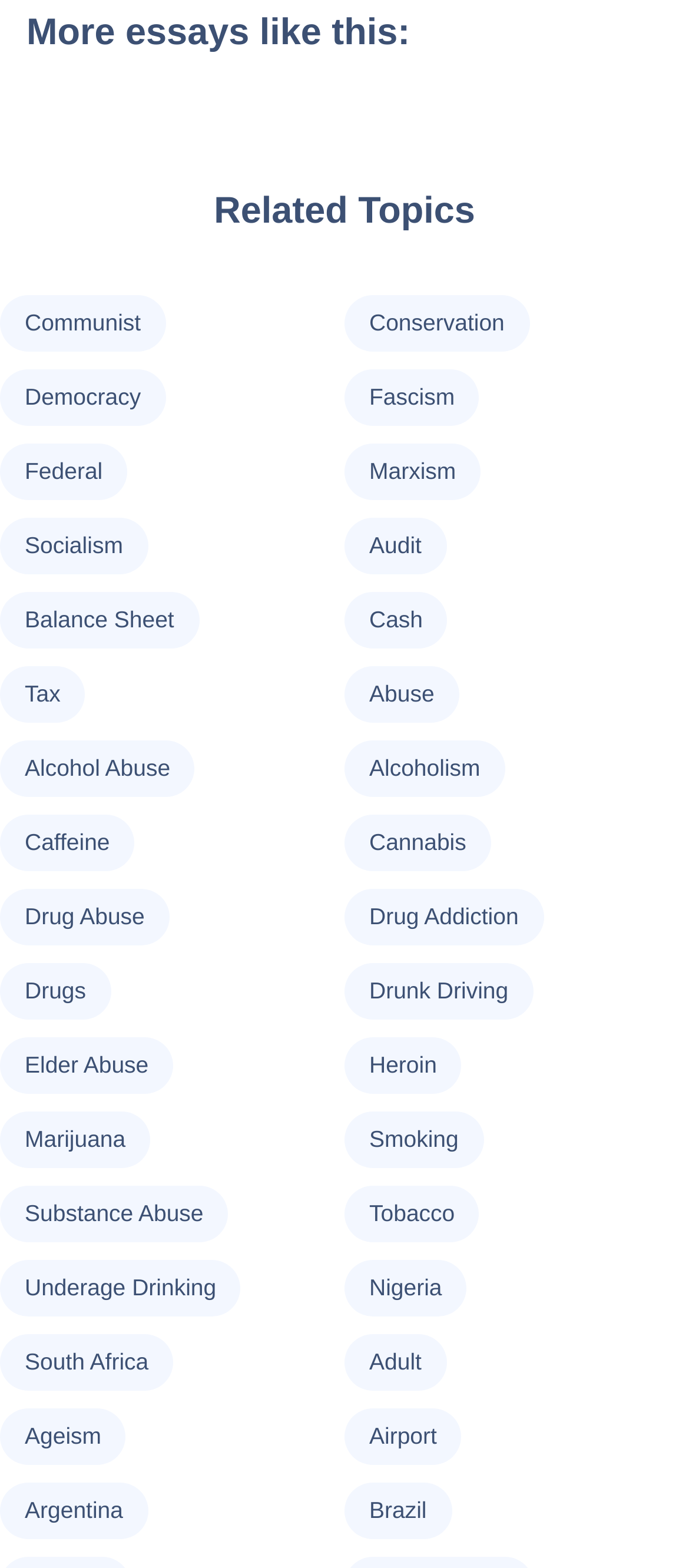Respond with a single word or phrase to the following question:
What is the topic related to 'Audit'?

Financial